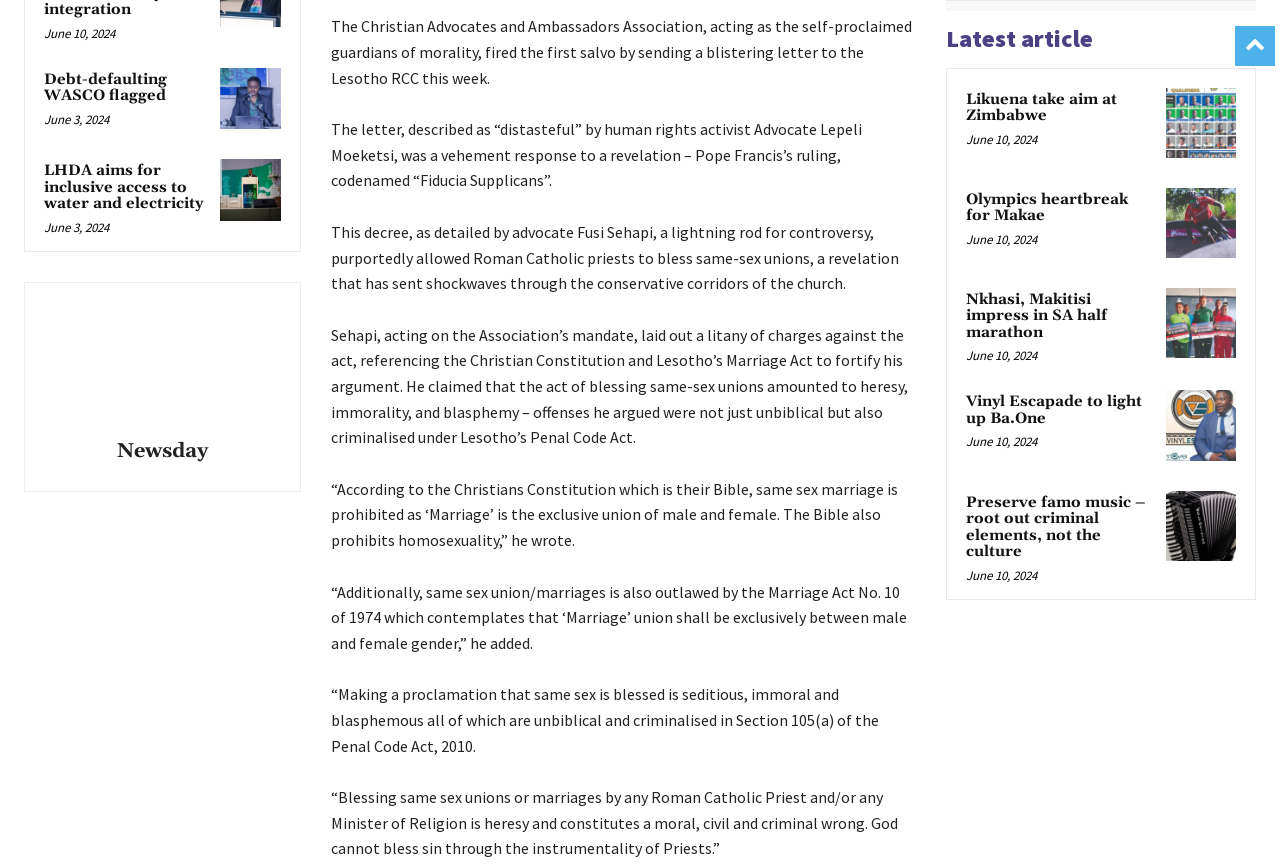Identify the bounding box coordinates for the UI element described as: "title="Debt-defaulting WASCO flagged"".

[0.172, 0.078, 0.22, 0.15]